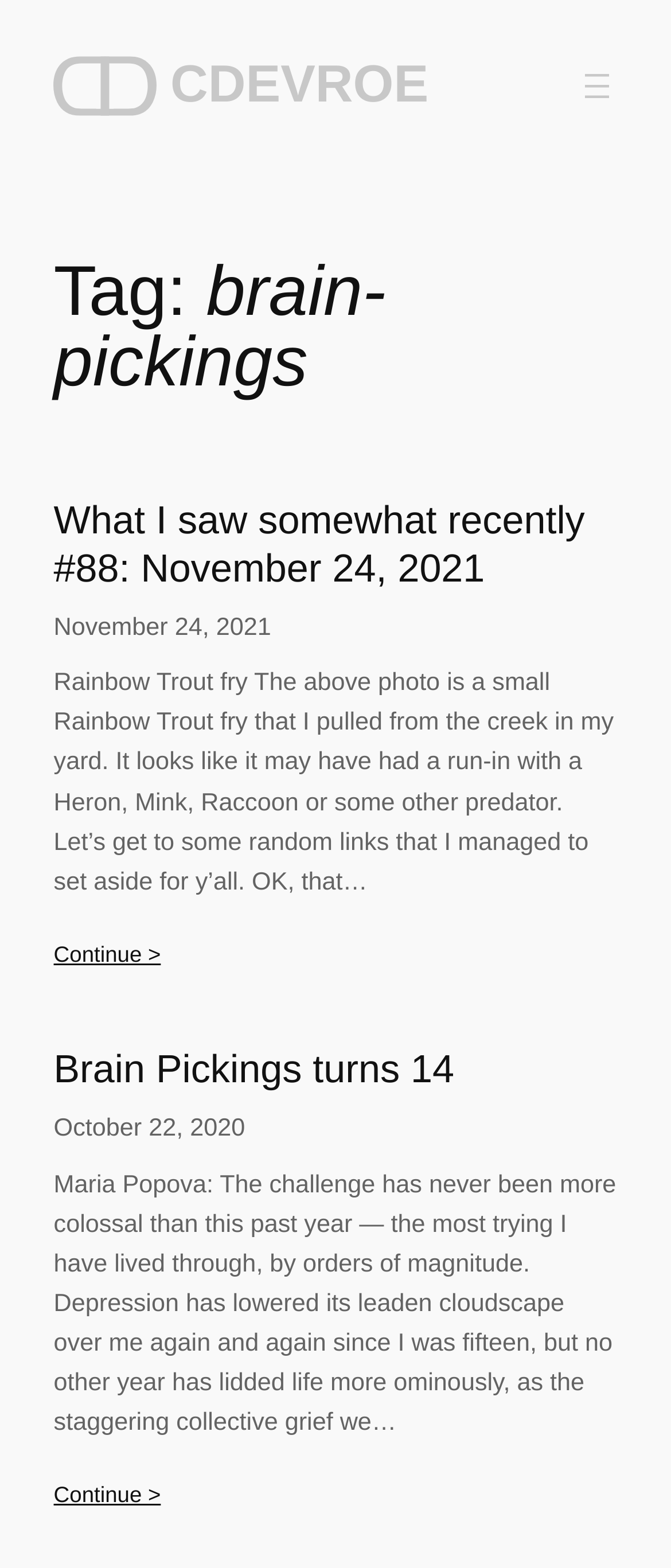What is the title of the first article?
Please use the visual content to give a single word or phrase answer.

What I saw somewhat recently #88